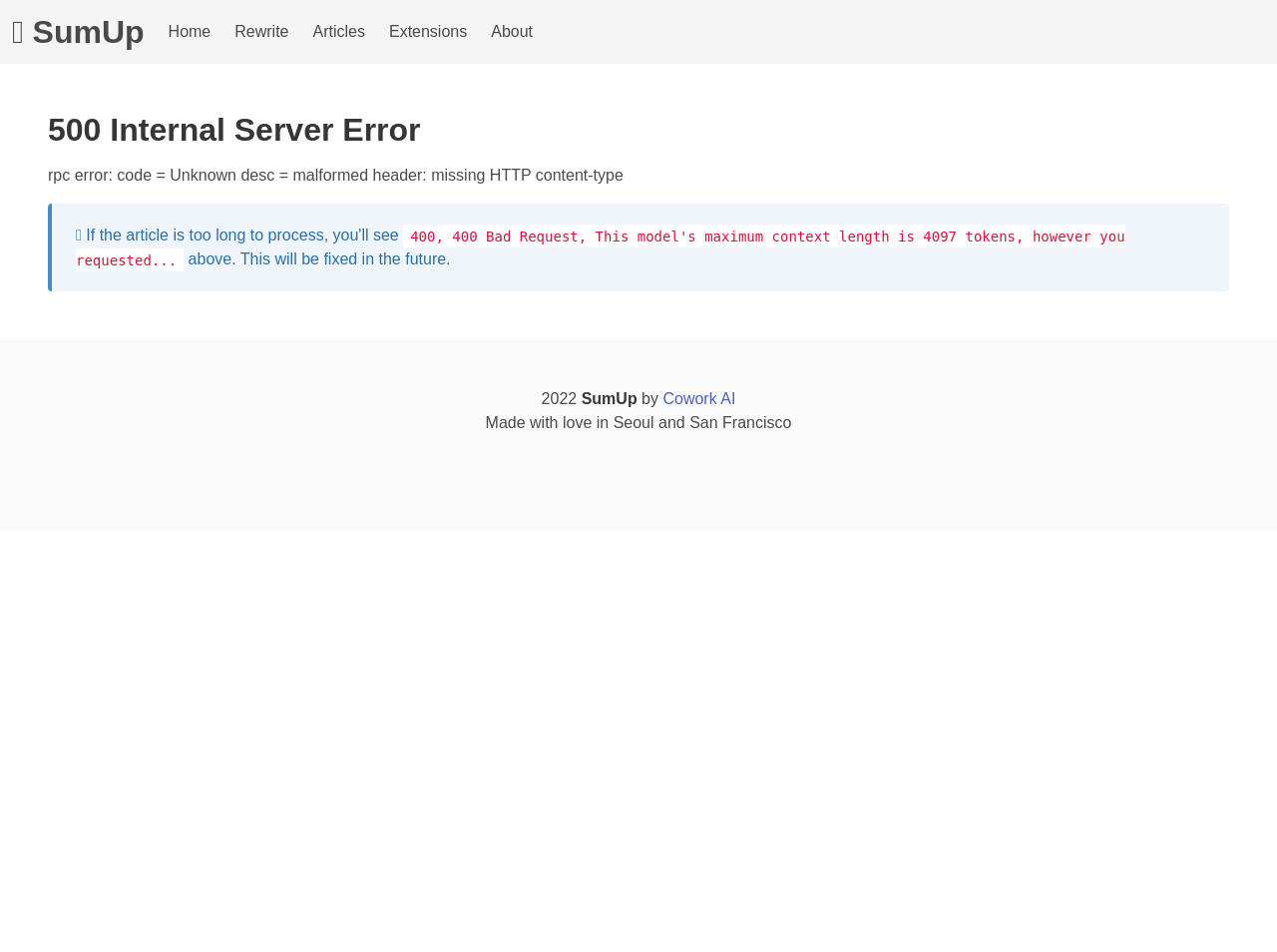Craft a detailed narrative of the webpage's structure and content.

The webpage appears to be an error page with a title "500 Internal Server Error | SumUp" at the top. Below the title, there is a main navigation menu with six links: "🎯 SumUp", "Home", "Rewrite", "Articles", "Extensions", and "About", aligned horizontally across the top of the page.

Below the navigation menu, there is a heading that reads "500 Internal Server Error". Underneath the heading, there is a static text that explains the error, stating "rpc error: code = Unknown desc = malformed header: missing HTTP content-type".

Further down the page, there is an article section that contains a static text that reads "above. This will be fixed in the future.".

At the bottom of the page, there is a footer section that contains several pieces of information. On the left side, there is a copyright year "2022" followed by the text "SumUp" and "by". On the right side, there is a link to "Cowork AI". Below these elements, there is a static text that reads "Made with love in Seoul and San Francisco".